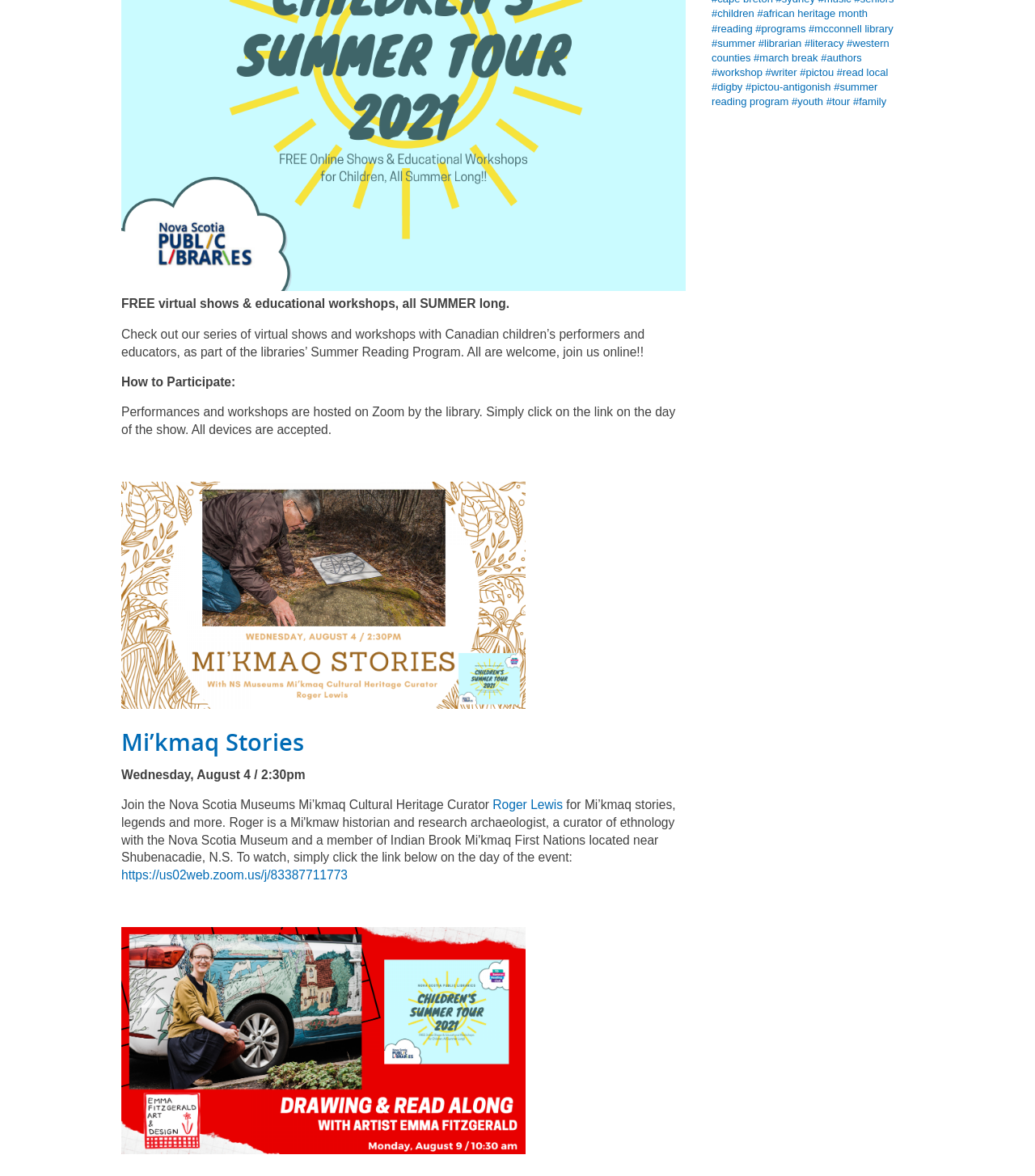Locate the bounding box of the UI element defined by this description: "Roger Lewis". The coordinates should be given as four float numbers between 0 and 1, formatted as [left, top, right, bottom].

[0.476, 0.678, 0.544, 0.69]